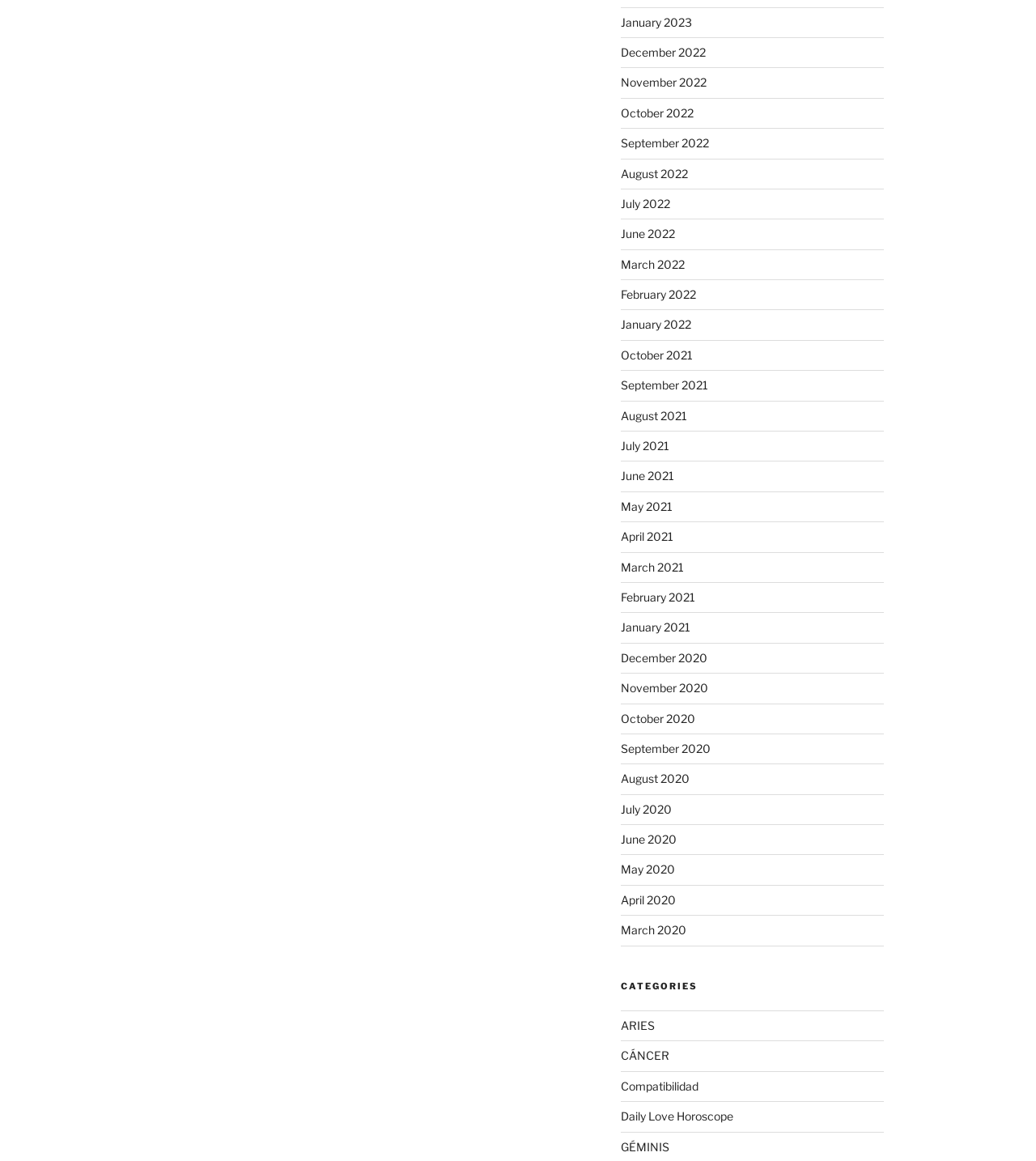Using the element description provided, determine the bounding box coordinates in the format (top-left x, top-left y, bottom-right x, bottom-right y). Ensure that all values are floating point numbers between 0 and 1. Element description: CÁNCER

[0.599, 0.903, 0.646, 0.915]